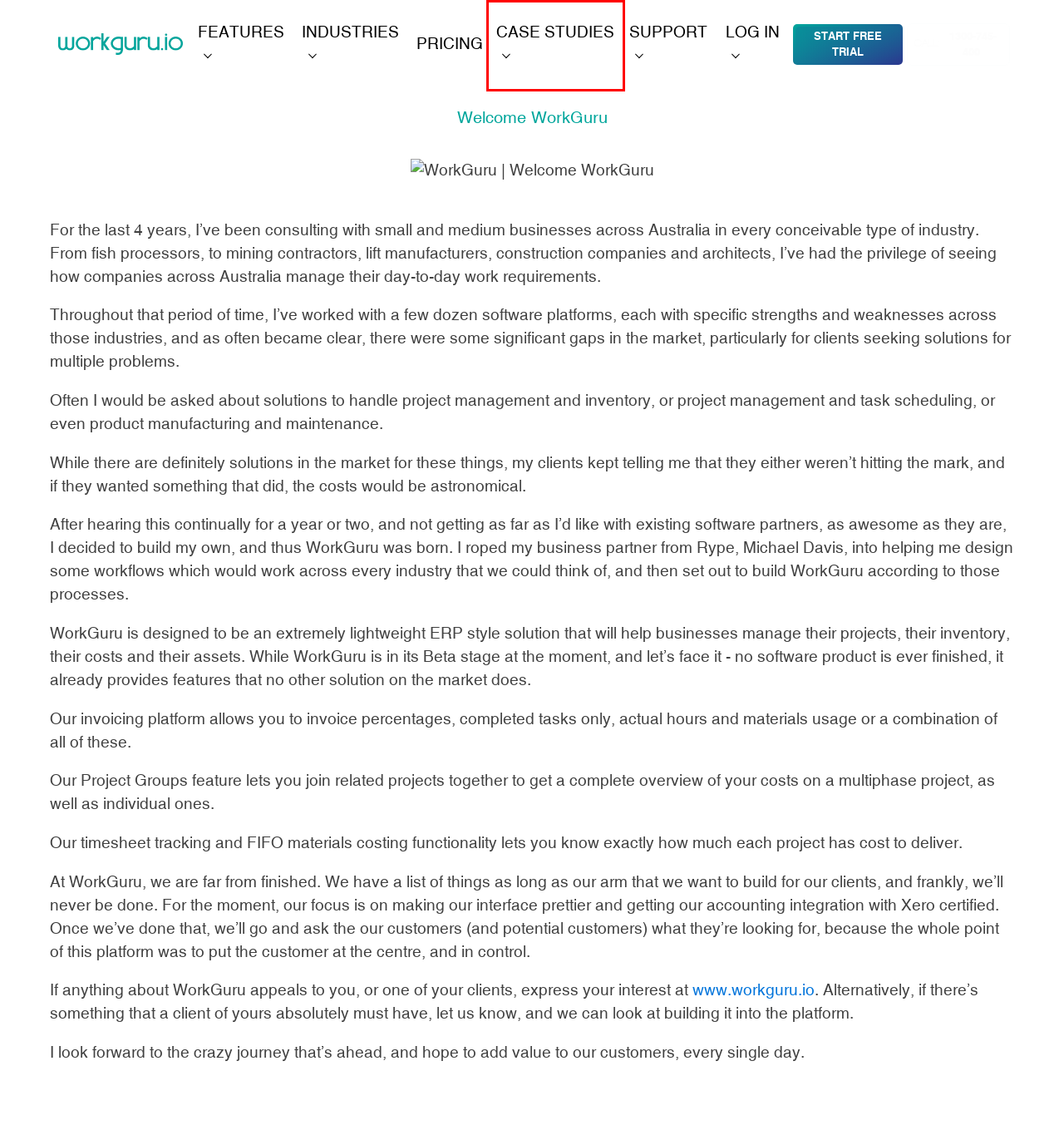Consider the screenshot of a webpage with a red bounding box and select the webpage description that best describes the new page that appears after clicking the element inside the red box. Here are the candidates:
A. Industries Transformed: WorkGuru Aids 8 Toughest Sectors
B. About WorkGuru: Your Job Management Solution
C. Unlock WorkGuru: Affordable Job Management Pricing
D. WorkGuru
E. WorkGuru.io
F. Contact WorkGuru: Reach Us Today
G. WorkGuru Case Studies - Real-World Solutions For Industries
H. Powerful Job Management Software

G